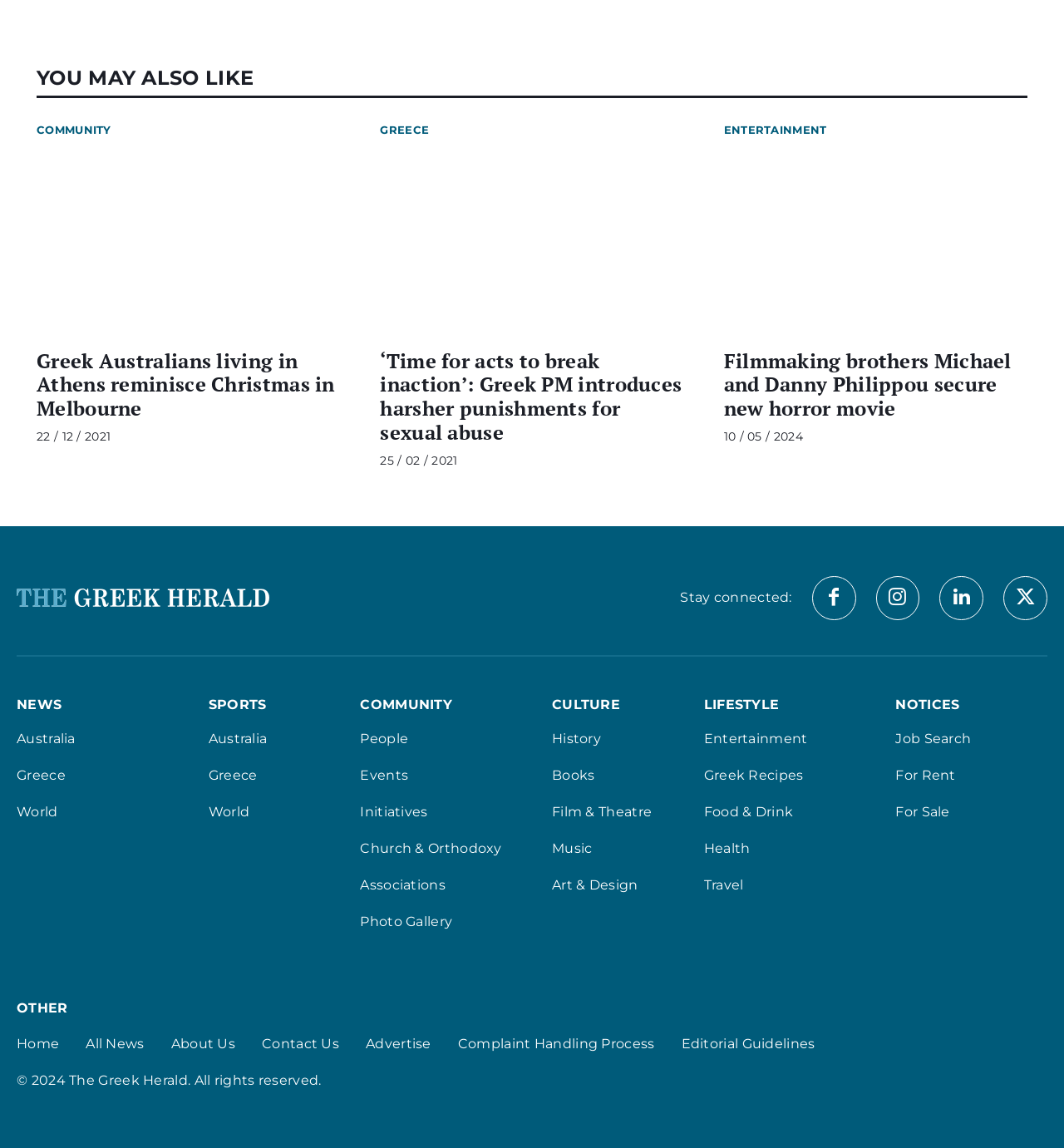Given the element description "Events" in the screenshot, predict the bounding box coordinates of that UI element.

[0.339, 0.667, 0.481, 0.684]